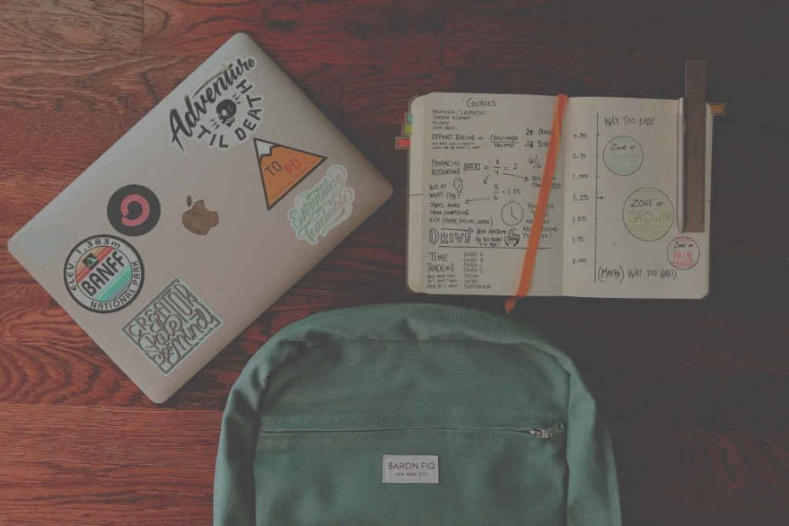What is the color of the pen? From the image, respond with a single word or brief phrase.

Orange